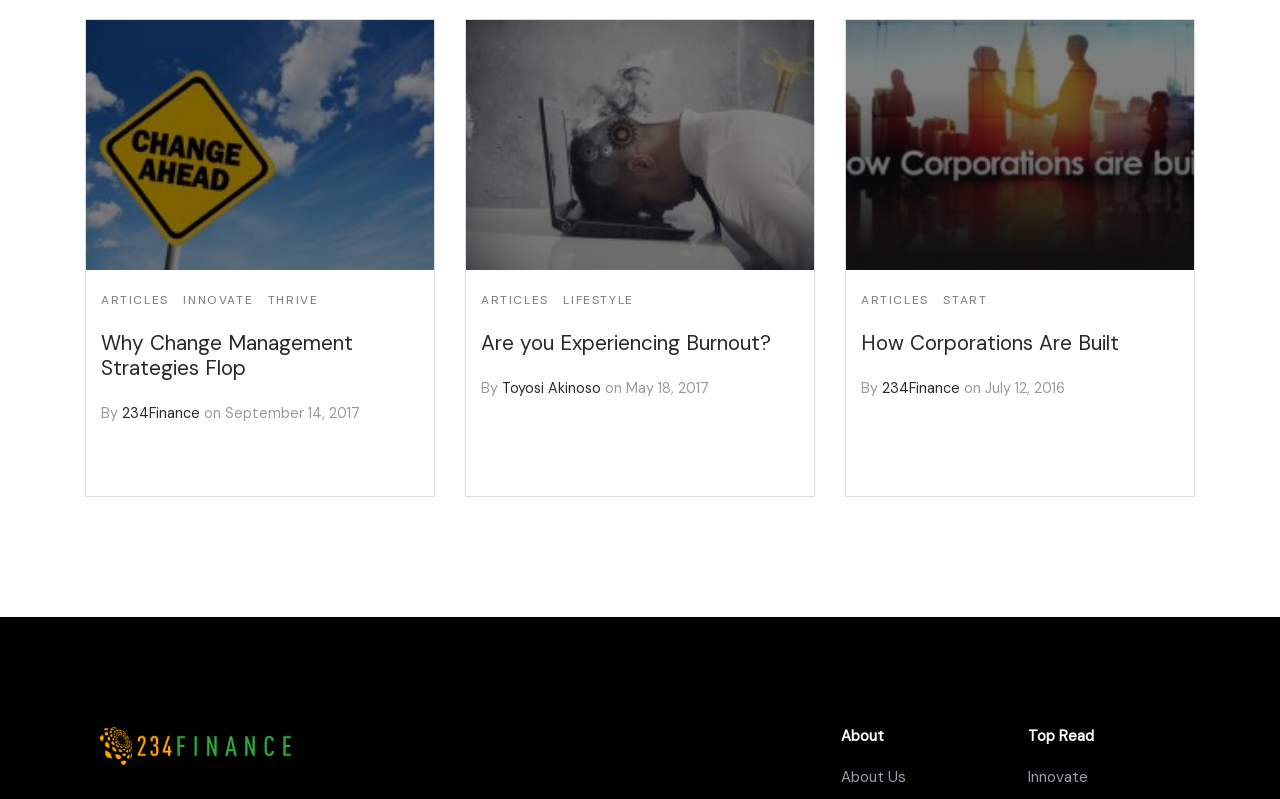Use the details in the image to answer the question thoroughly: 
What is the category of the first article?

I looked at the links above the first article heading 'Why Change Management Strategies Flop' and found the category link 'ARTICLES'. This suggests that the first article belongs to the 'ARTICLES' category.